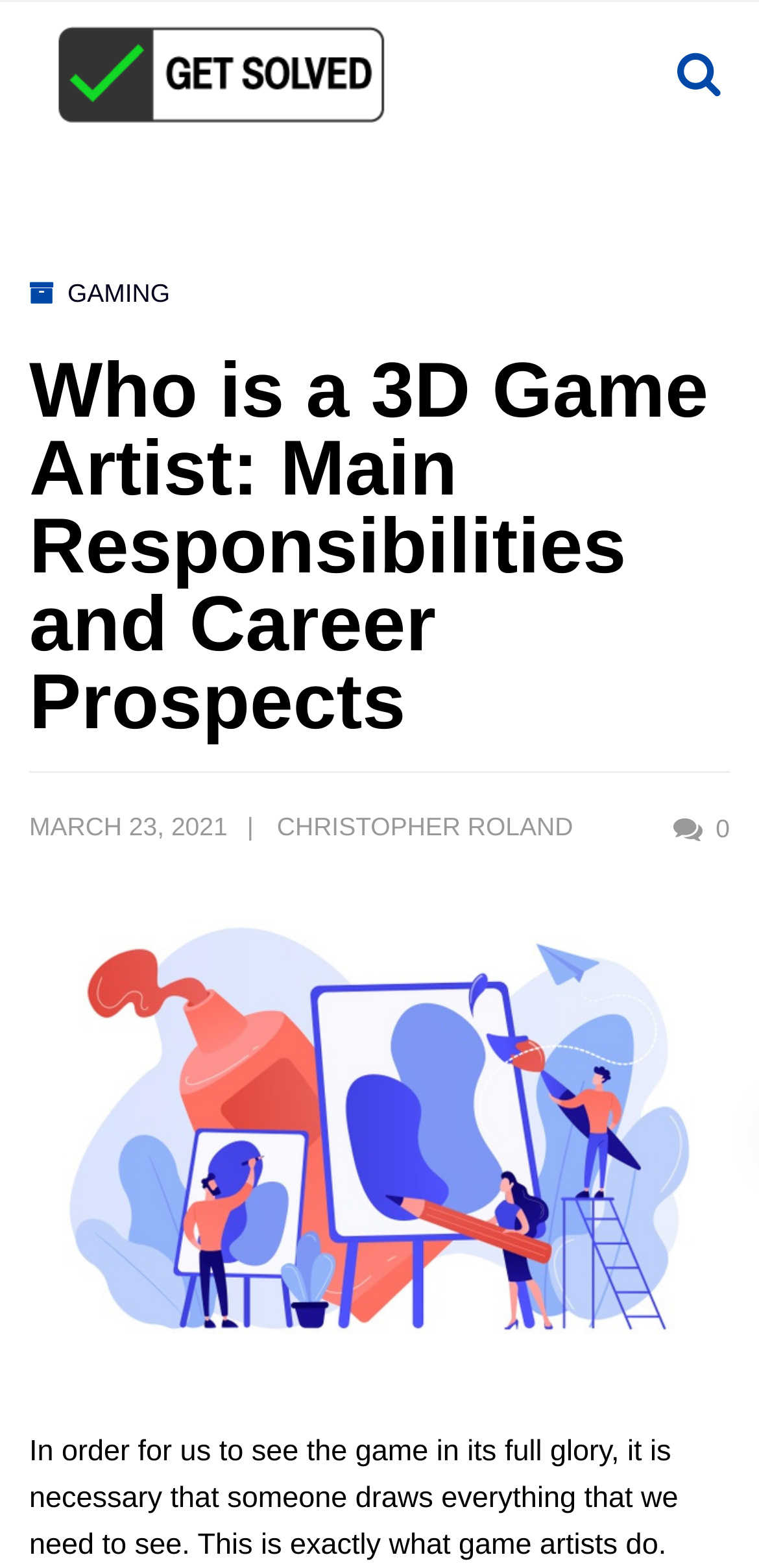Analyze the image and answer the question with as much detail as possible: 
How many social media links are there?

I found the social media link by looking at the link element that contains an icon '' which is located at the bottom of the page.